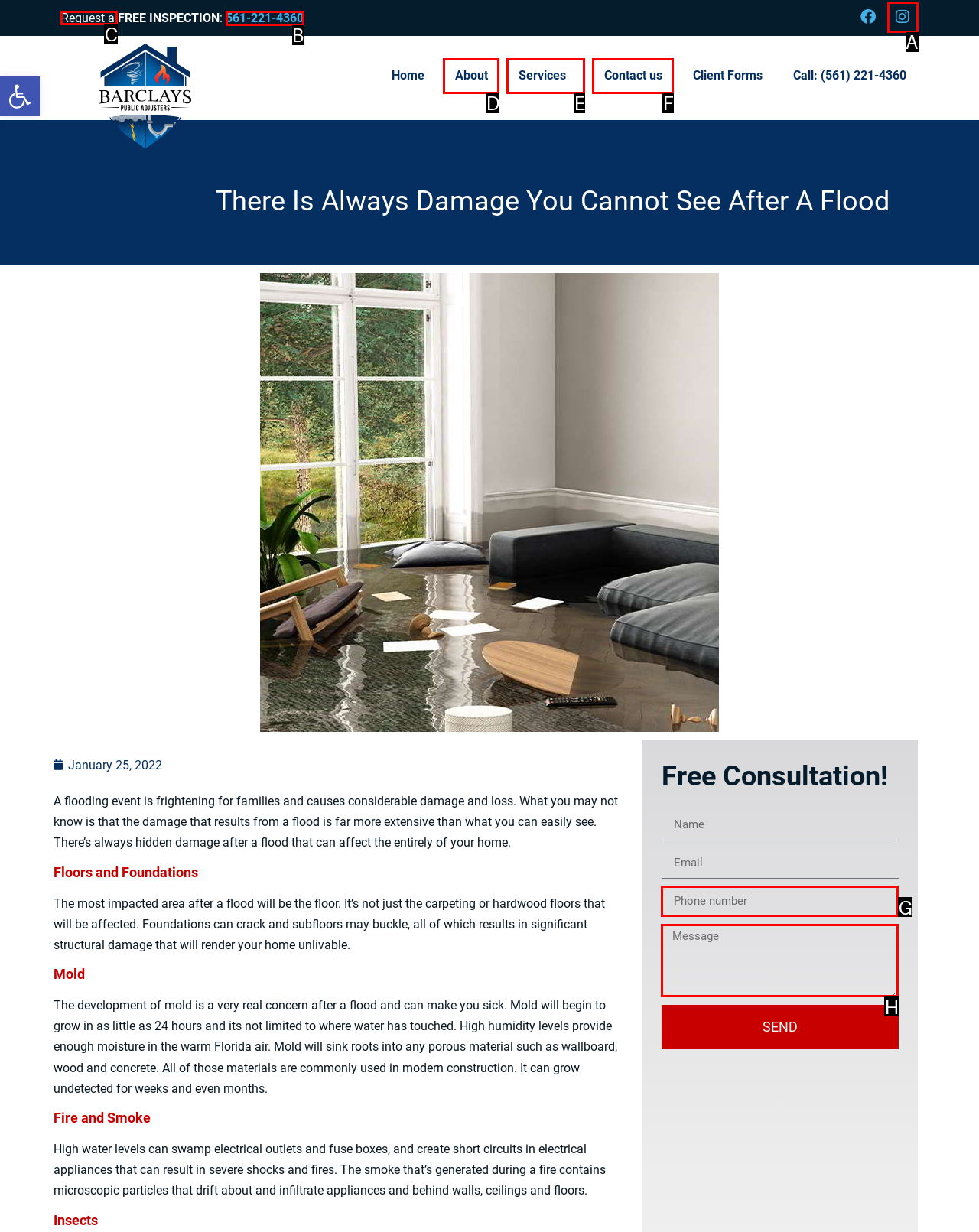Identify the letter of the correct UI element to fulfill the task: Request a free inspection from the given options in the screenshot.

C